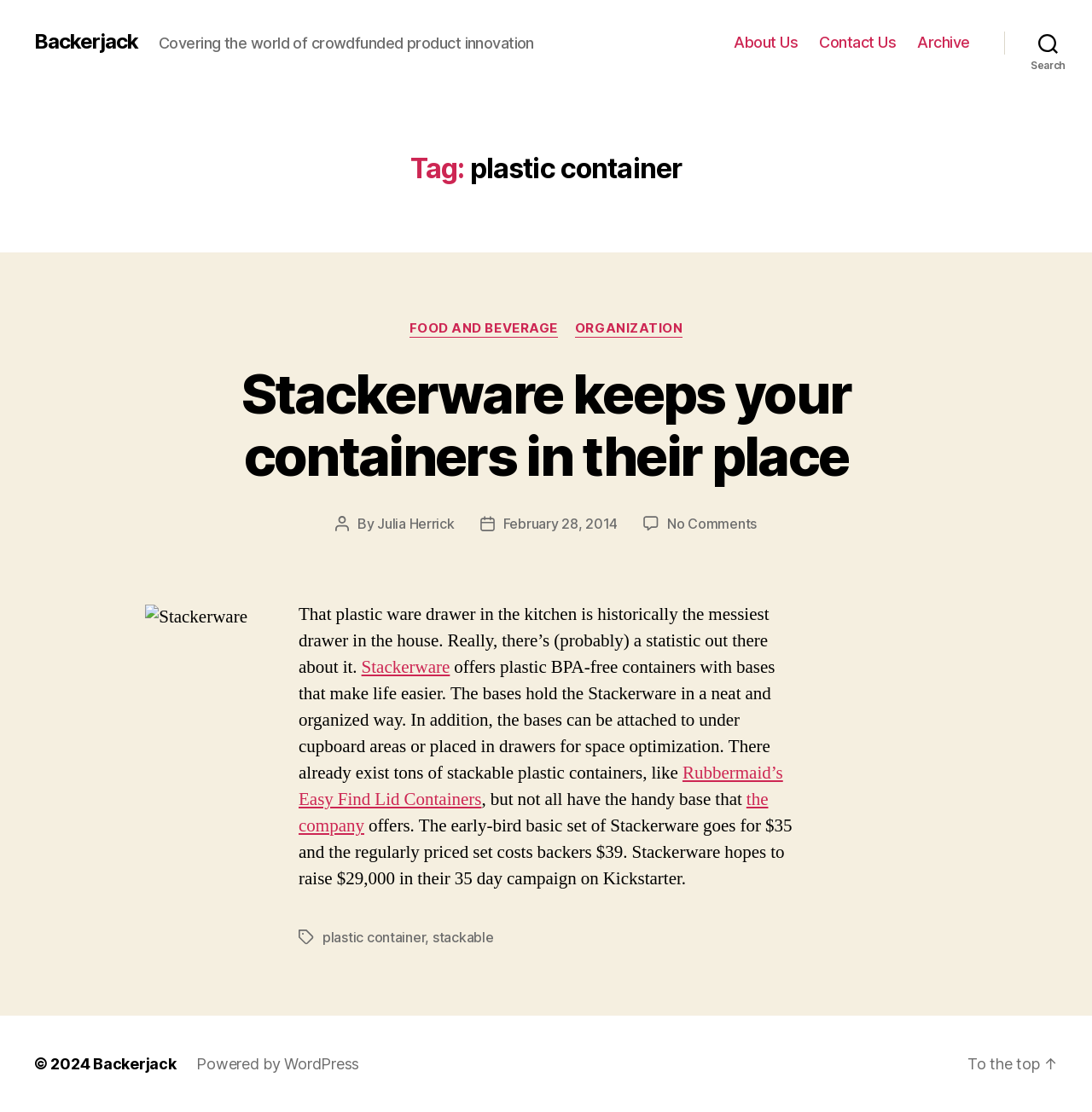Generate a comprehensive description of the contents of the webpage.

The webpage is about a product called Stackerware, a plastic container innovation. At the top, there is a navigation bar with links to "About Us", "Contact Us", and "Archive". On the top right, there is a search button. 

Below the navigation bar, there is a header section with a title "Tag: plastic container" and a brief description "Covering the world of crowdfunded product innovation". 

The main content area is divided into two sections. The left section has a heading "Stackerware keeps your containers in their place" and a link to the same title. Below the heading, there is information about the post author, date, and comments. 

The right section of the main content area has an image of Stackerware, followed by a paragraph of text describing the product and its features. There are also links to related products and the company's website. 

At the bottom of the page, there is a section with tags related to the product, including "plastic container" and "stackable". 

Finally, at the very bottom of the page, there is a footer section with copyright information, a link to the website "Backerjack", and a link to the platform "WordPress". There is also a "To the top" link on the bottom right.